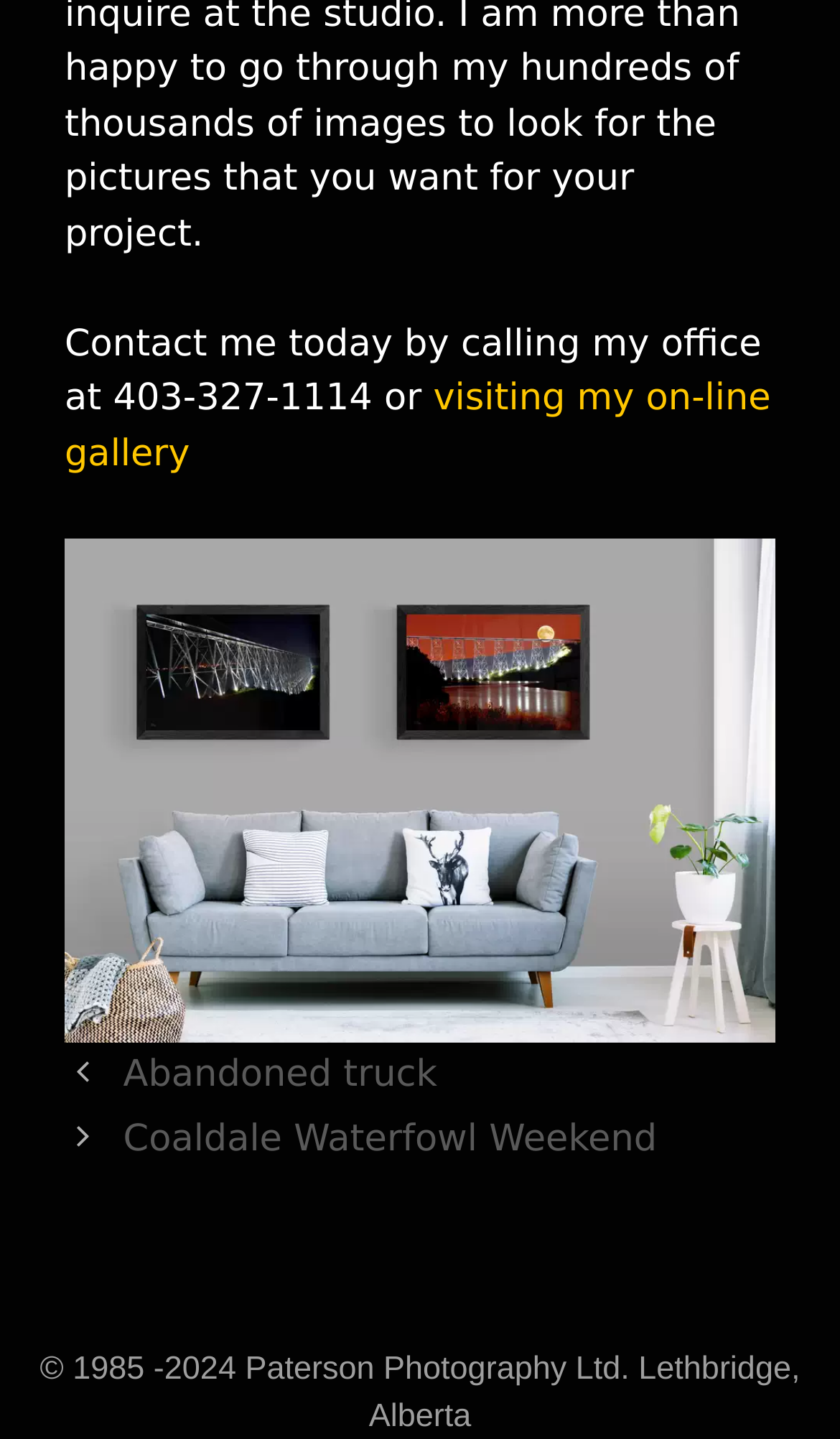Using the provided element description: "name="comment" placeholder="Write Your Comments Here..."", determine the bounding box coordinates of the corresponding UI element in the screenshot.

None